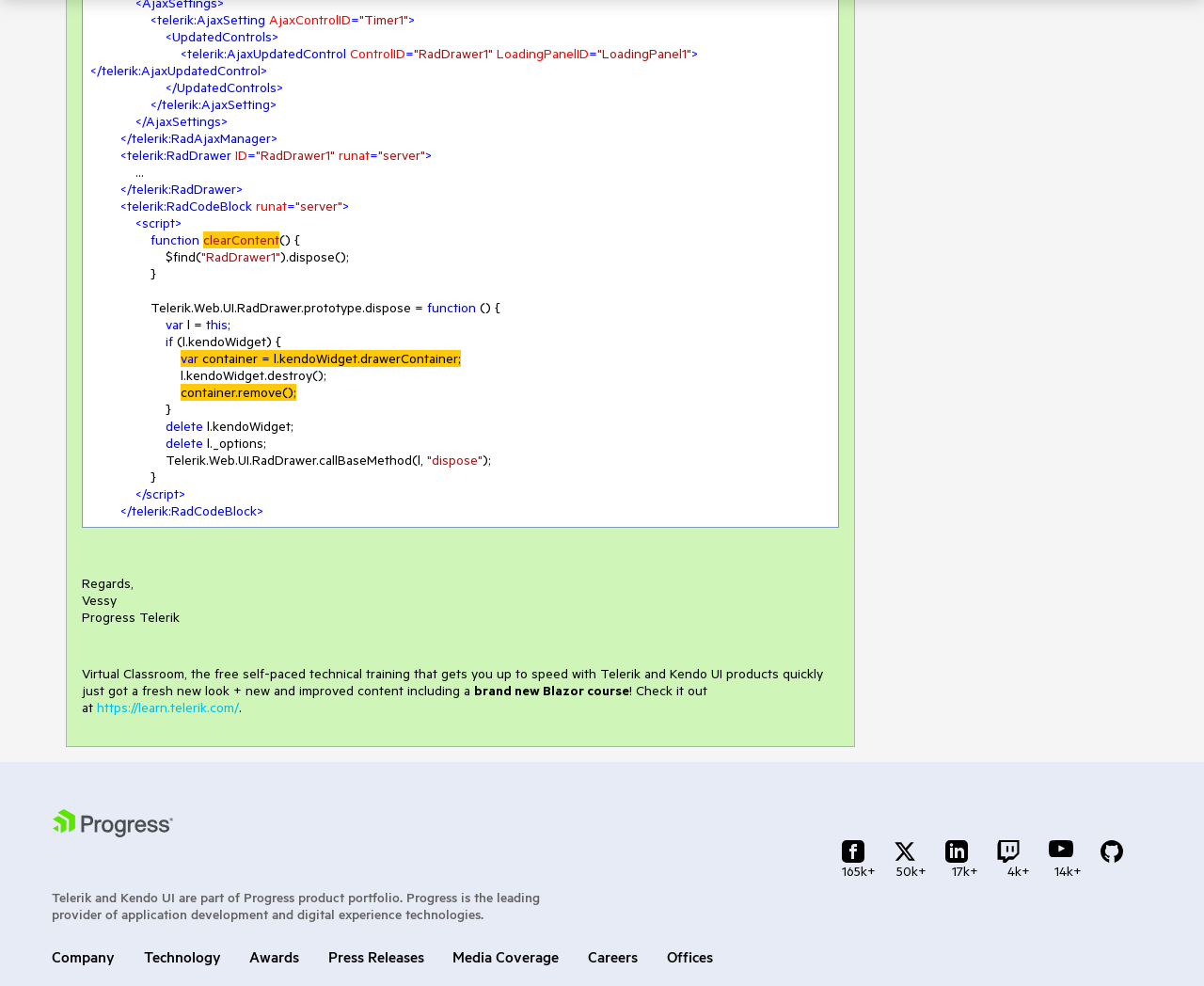What is the ID of the LoadingPanel?
Refer to the screenshot and answer in one word or phrase.

LoadingPanel1